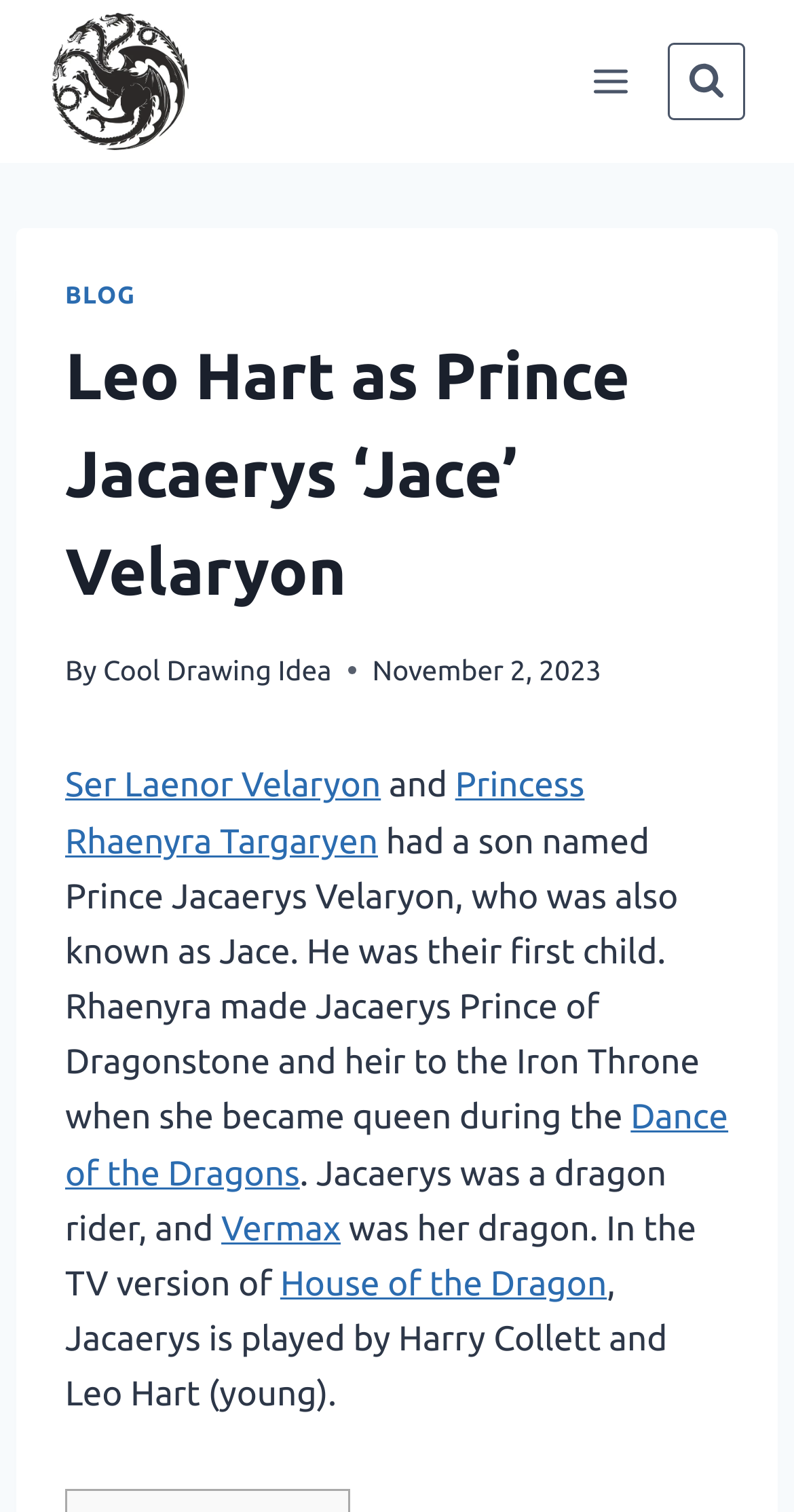Determine the main text heading of the webpage and provide its content.

Leo Hart as Prince Jacaerys ‘Jace’ Velaryon